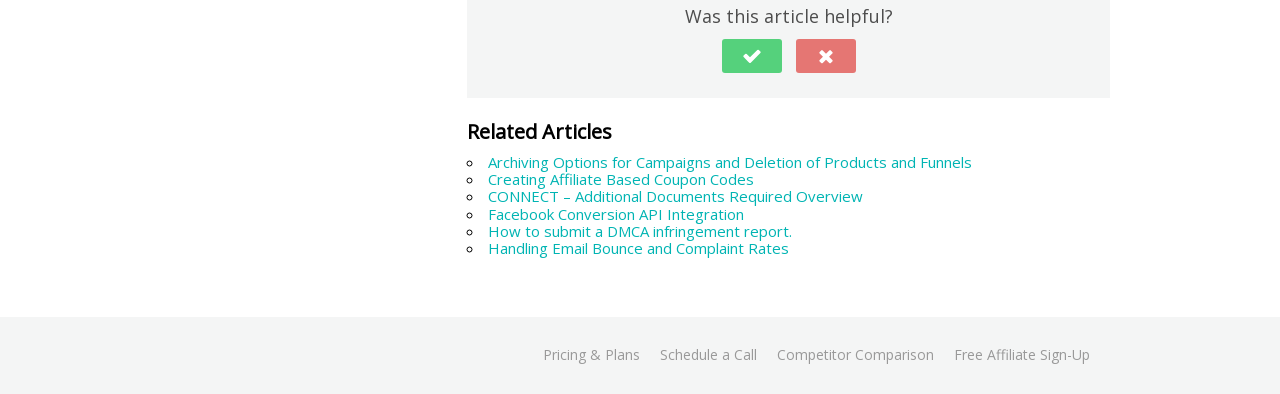Highlight the bounding box coordinates of the region I should click on to meet the following instruction: "Schedule a call".

[0.516, 0.877, 0.591, 0.925]